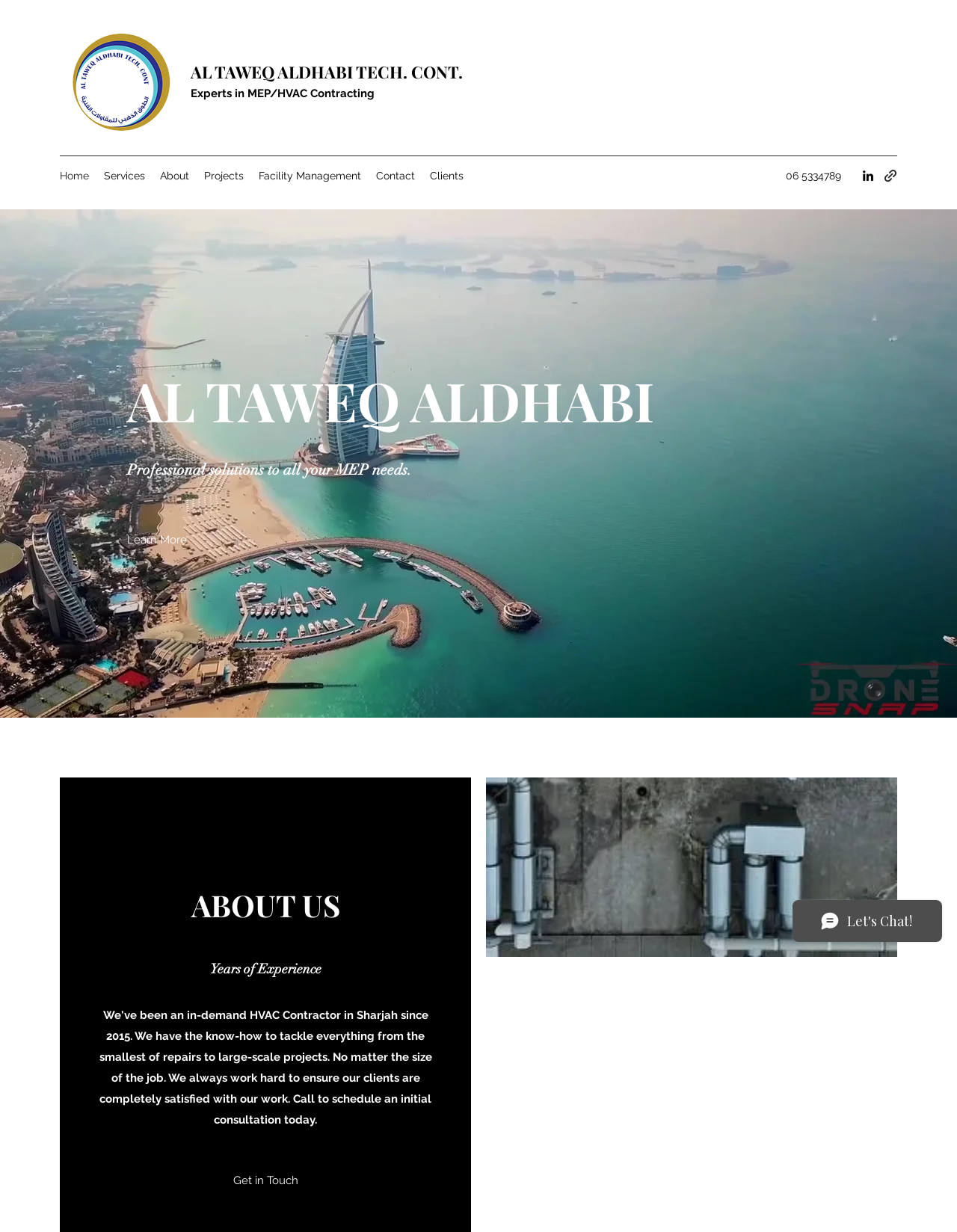Answer the question in a single word or phrase:
What is the phone number?

06 5334789